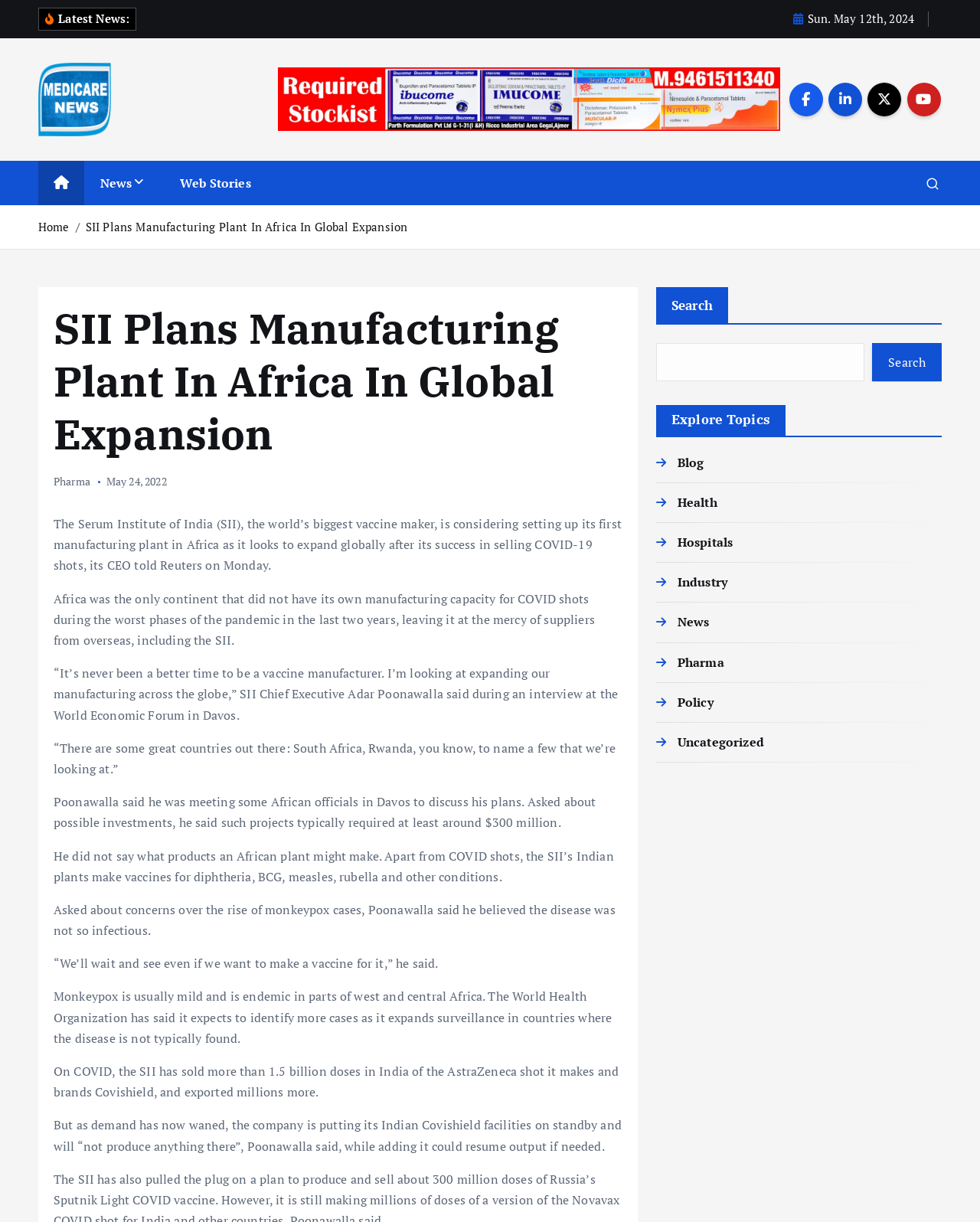Identify the bounding box coordinates of the clickable region to carry out the given instruction: "Search for news".

[0.669, 0.281, 0.882, 0.313]